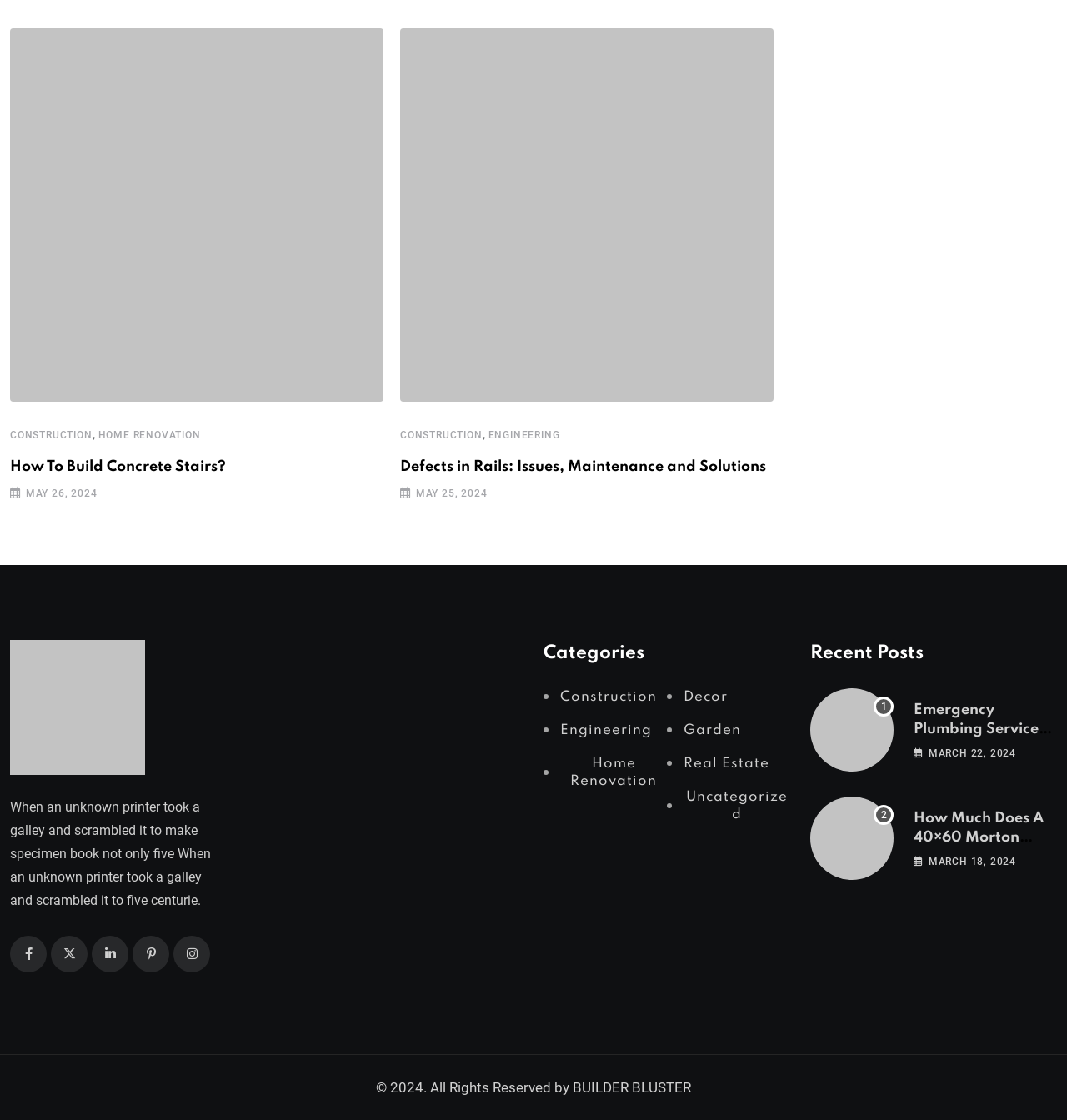Show the bounding box coordinates for the element that needs to be clicked to execute the following instruction: "click on the link to learn how to build concrete stairs". Provide the coordinates in the form of four float numbers between 0 and 1, i.e., [left, top, right, bottom].

[0.009, 0.41, 0.212, 0.424]